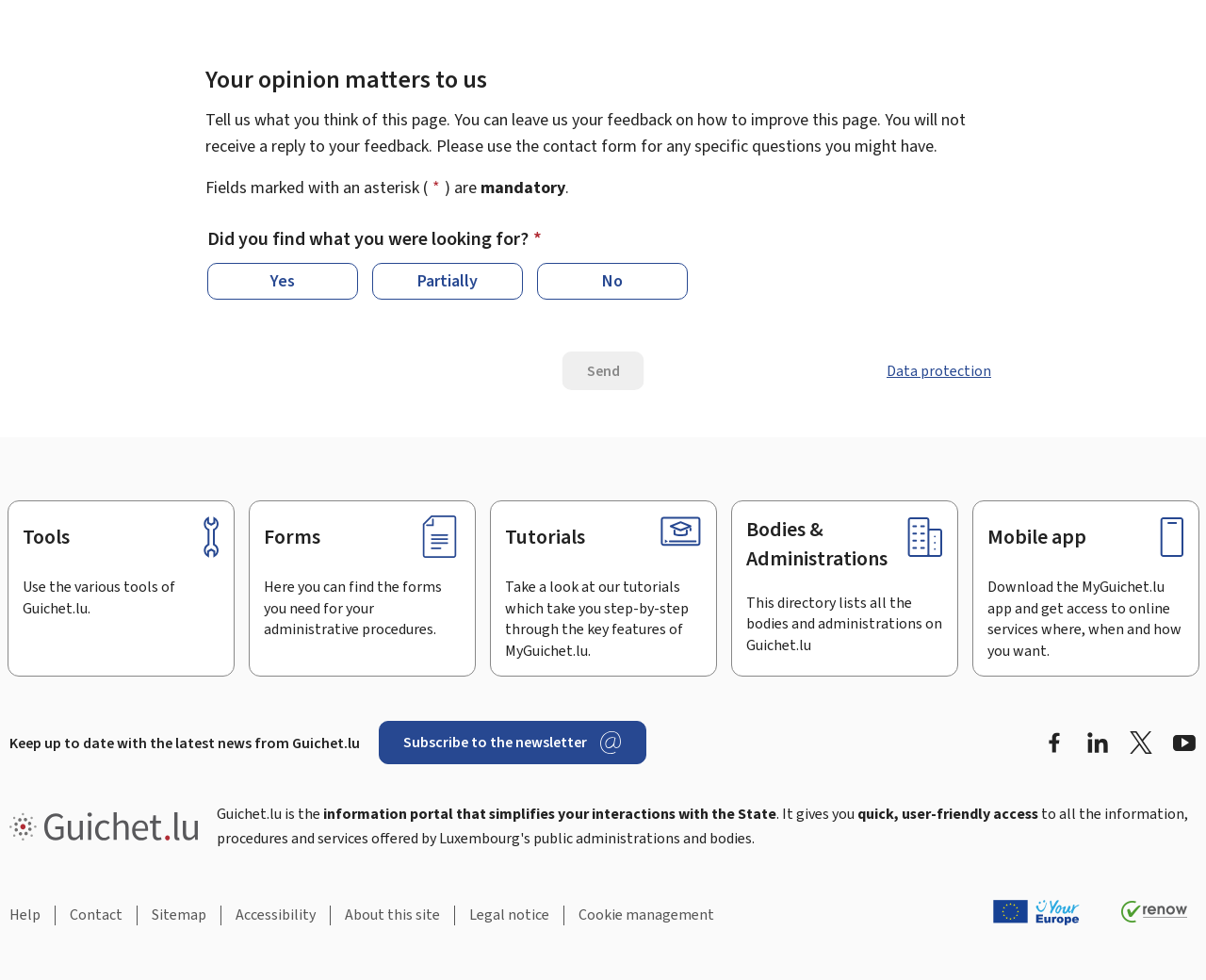Reply to the question with a brief word or phrase: What is the purpose of this webpage?

To provide feedback